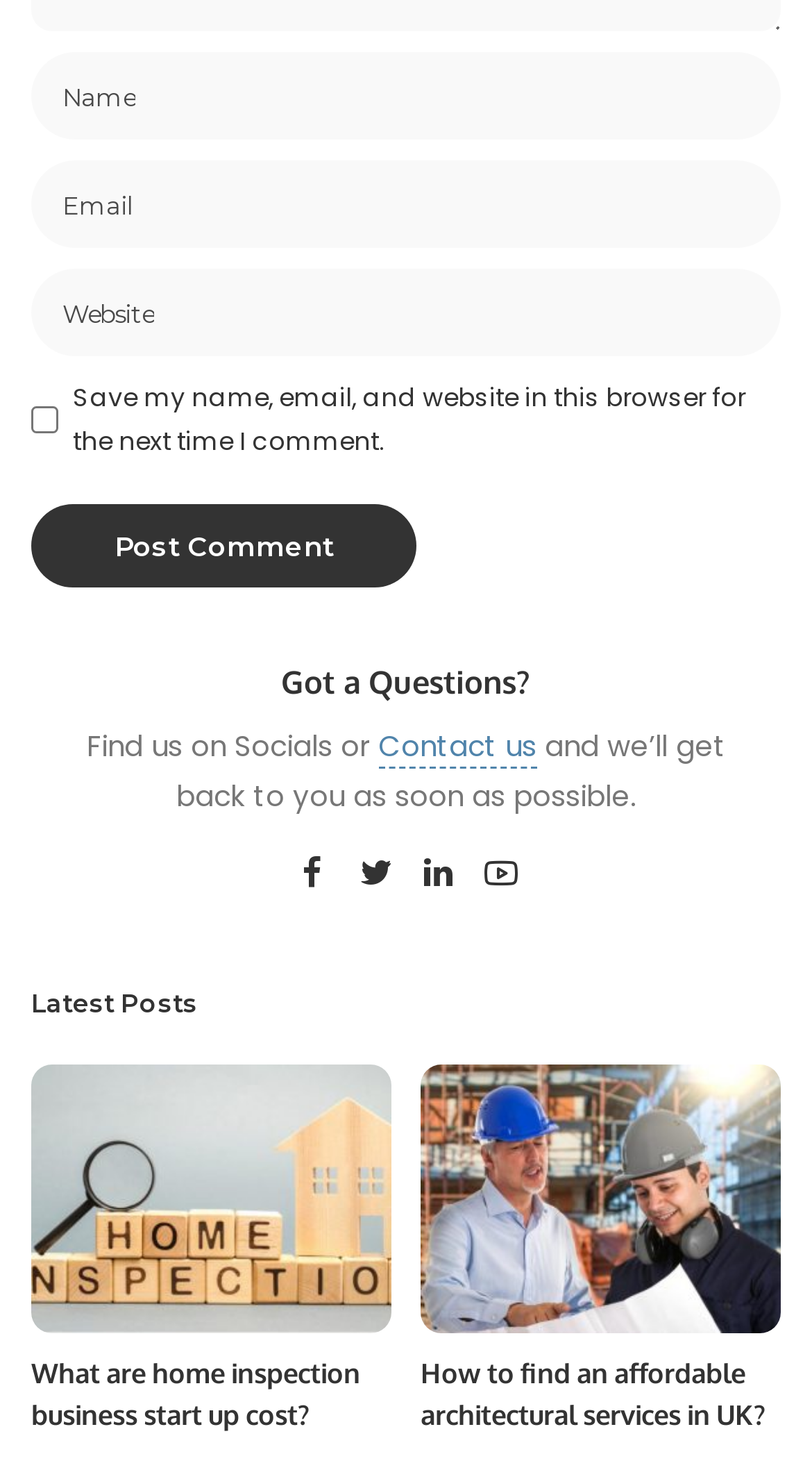Based on the image, provide a detailed response to the question:
What is the topic of the latest posts?

The latest posts section contains links to articles about home inspection business start-up costs and affordable architectural services in the UK, indicating that the topic of the latest posts is related to home inspection and architecture.